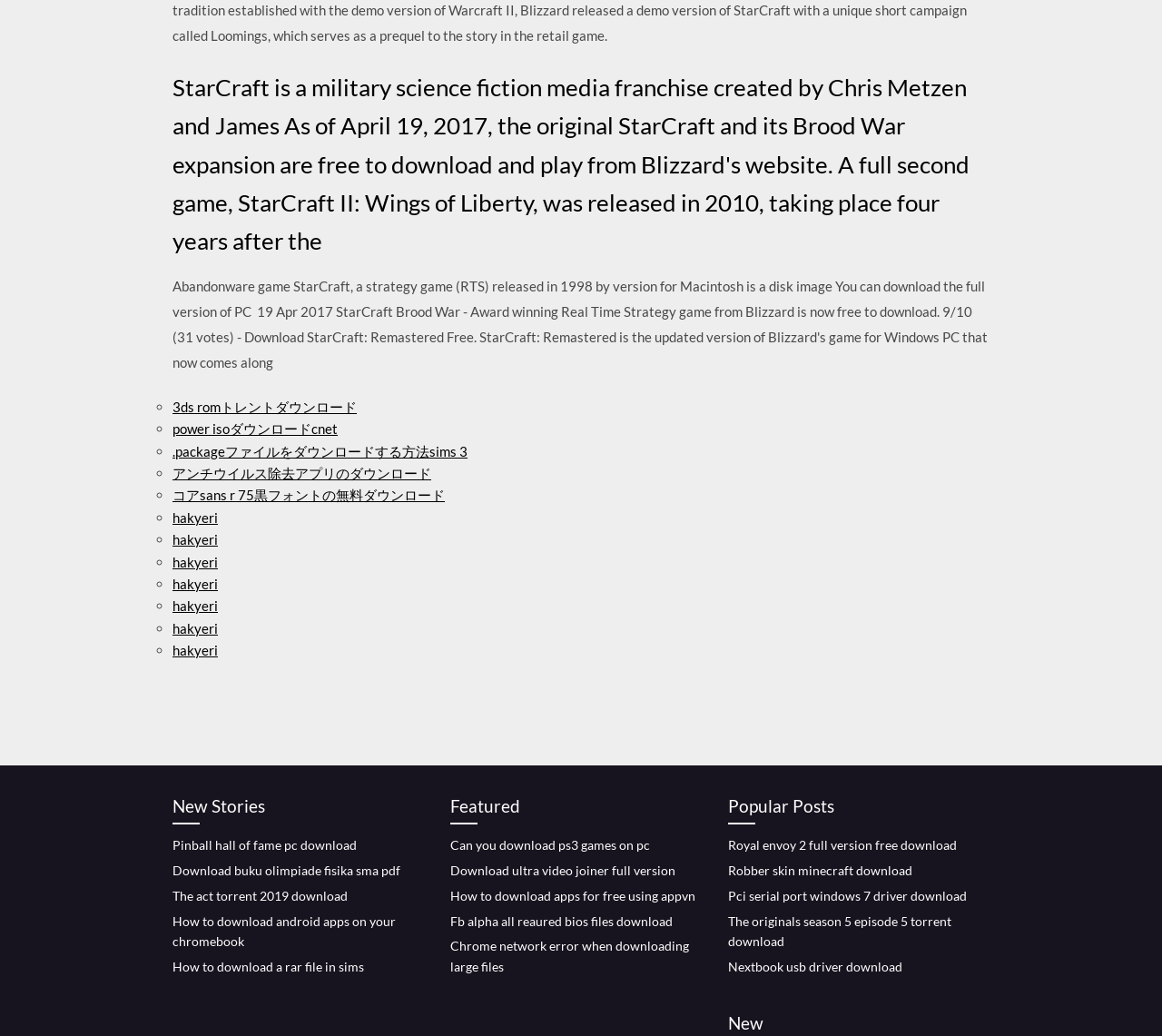What is the first link under 'Featured'?
Using the visual information from the image, give a one-word or short-phrase answer.

Can you download ps3 games on pc